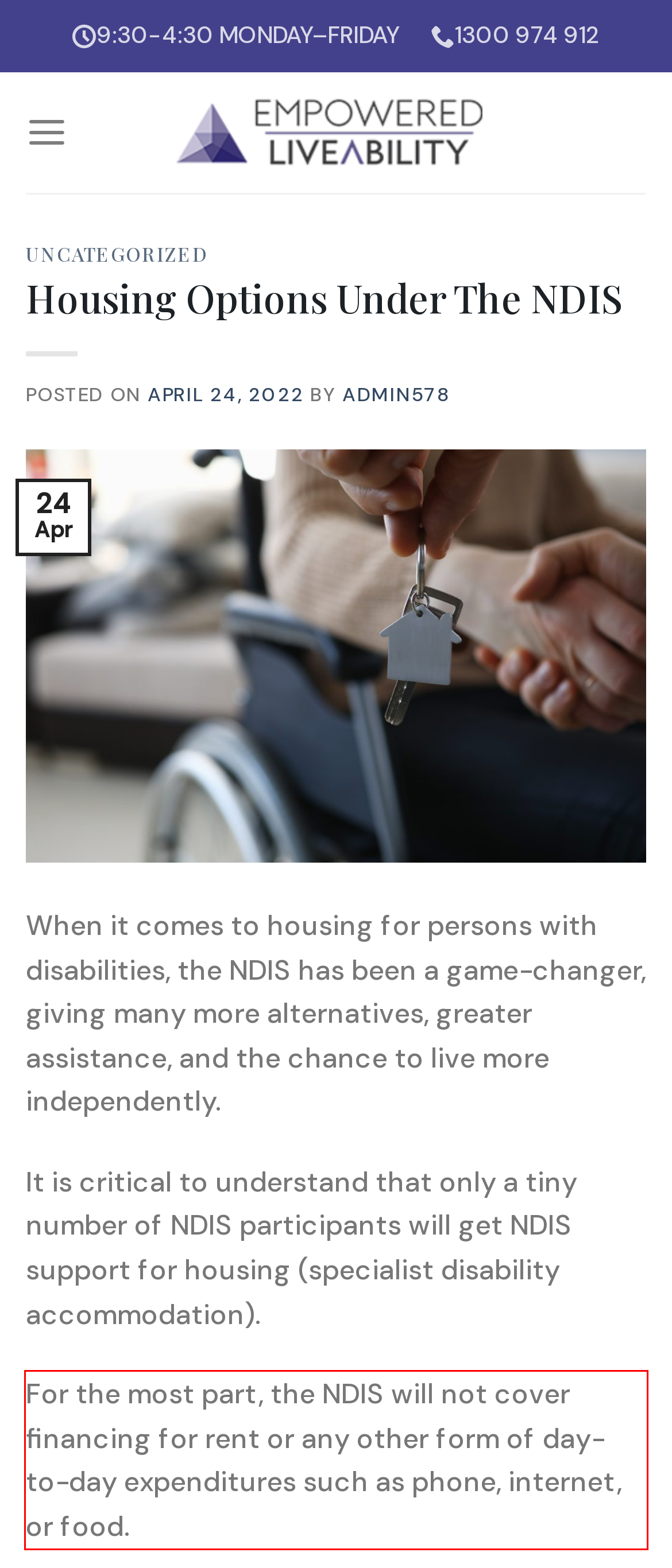You are given a webpage screenshot with a red bounding box around a UI element. Extract and generate the text inside this red bounding box.

For the most part, the NDIS will not cover financing for rent or any other form of day-to-day expenditures such as phone, internet, or food.